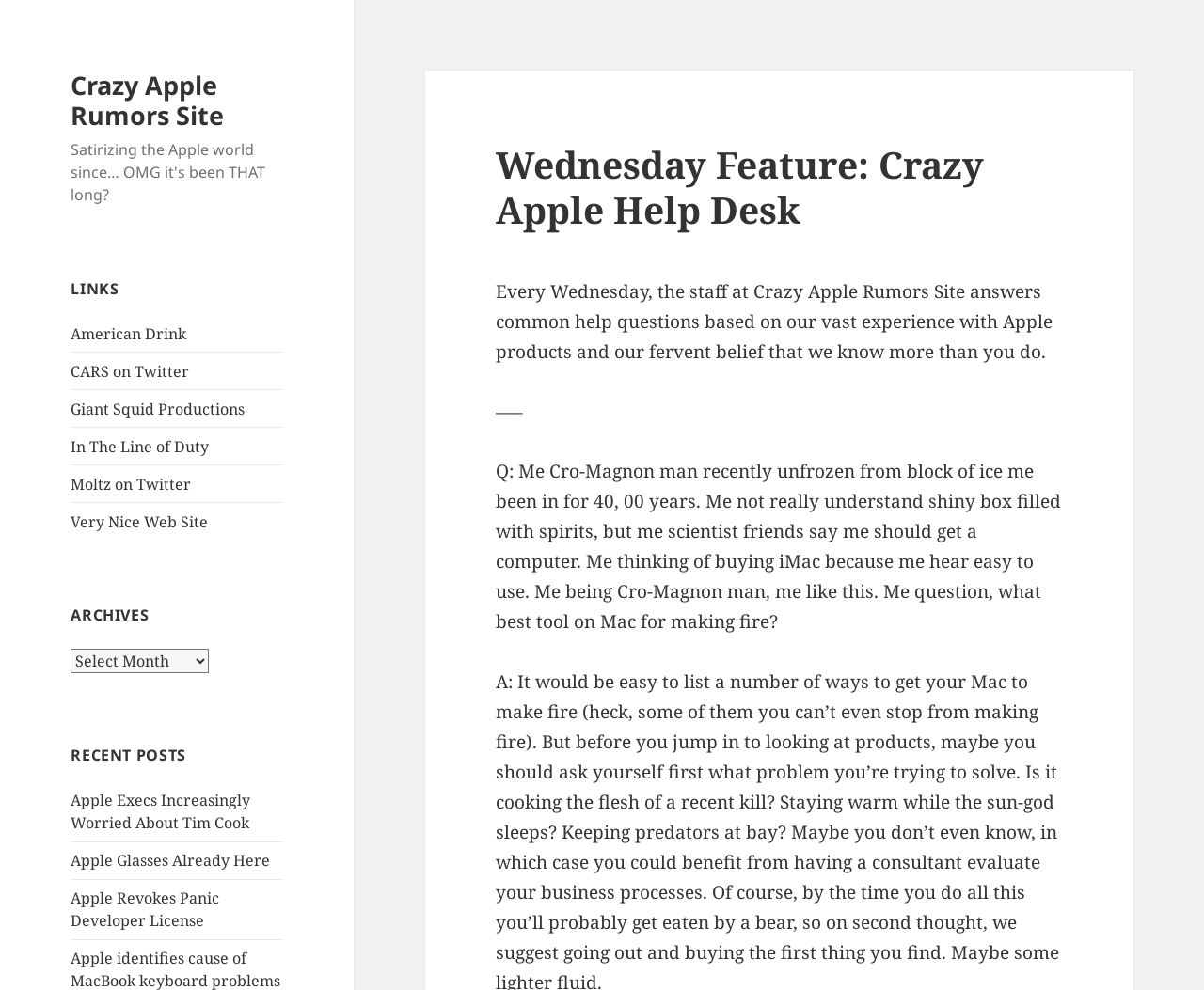Identify the bounding box coordinates of the HTML element based on this description: "Apple Revokes Panic Developer License".

[0.059, 0.897, 0.182, 0.94]